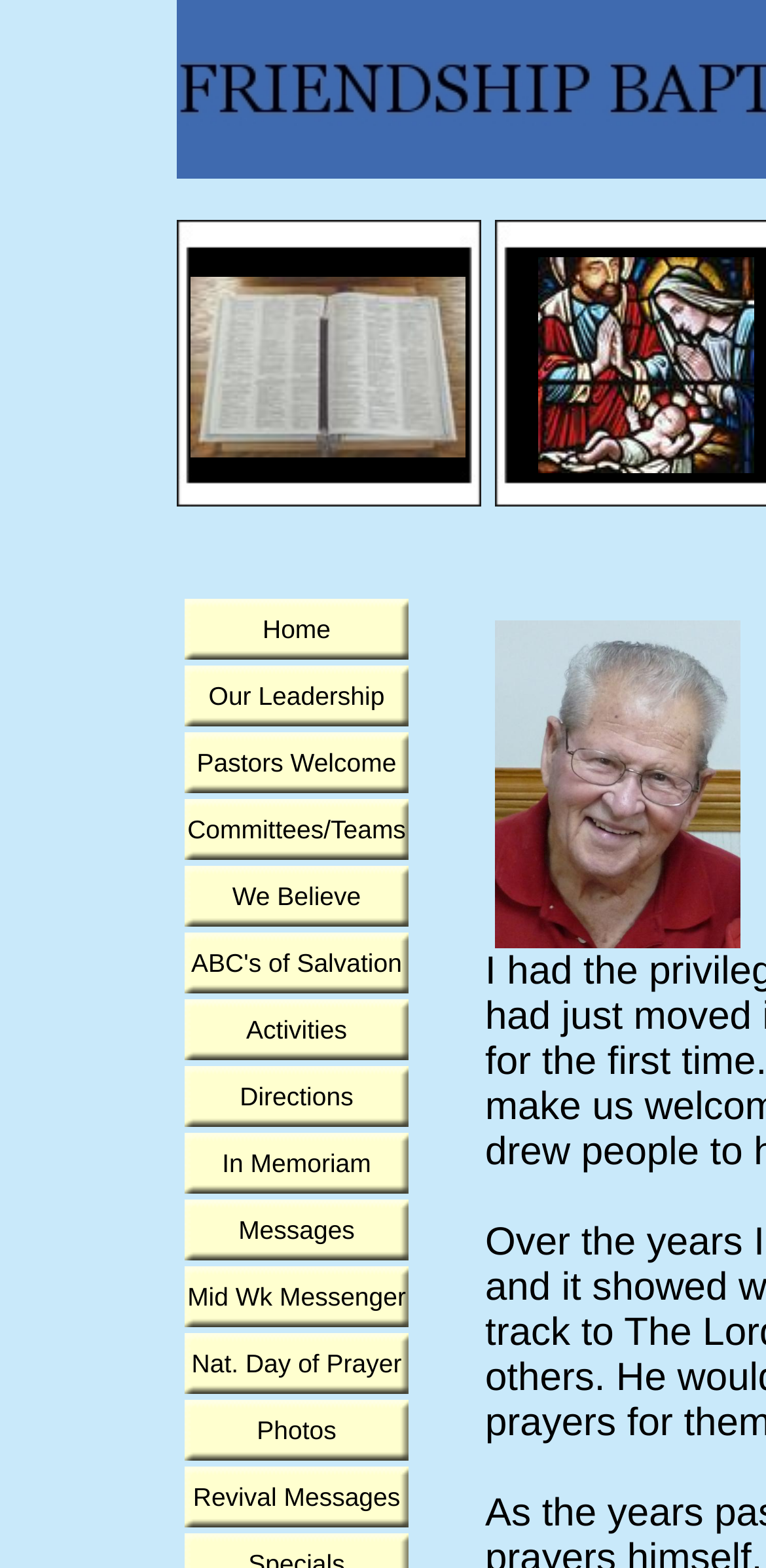Is there a search bar on the webpage?
Using the image, answer in one word or phrase.

No